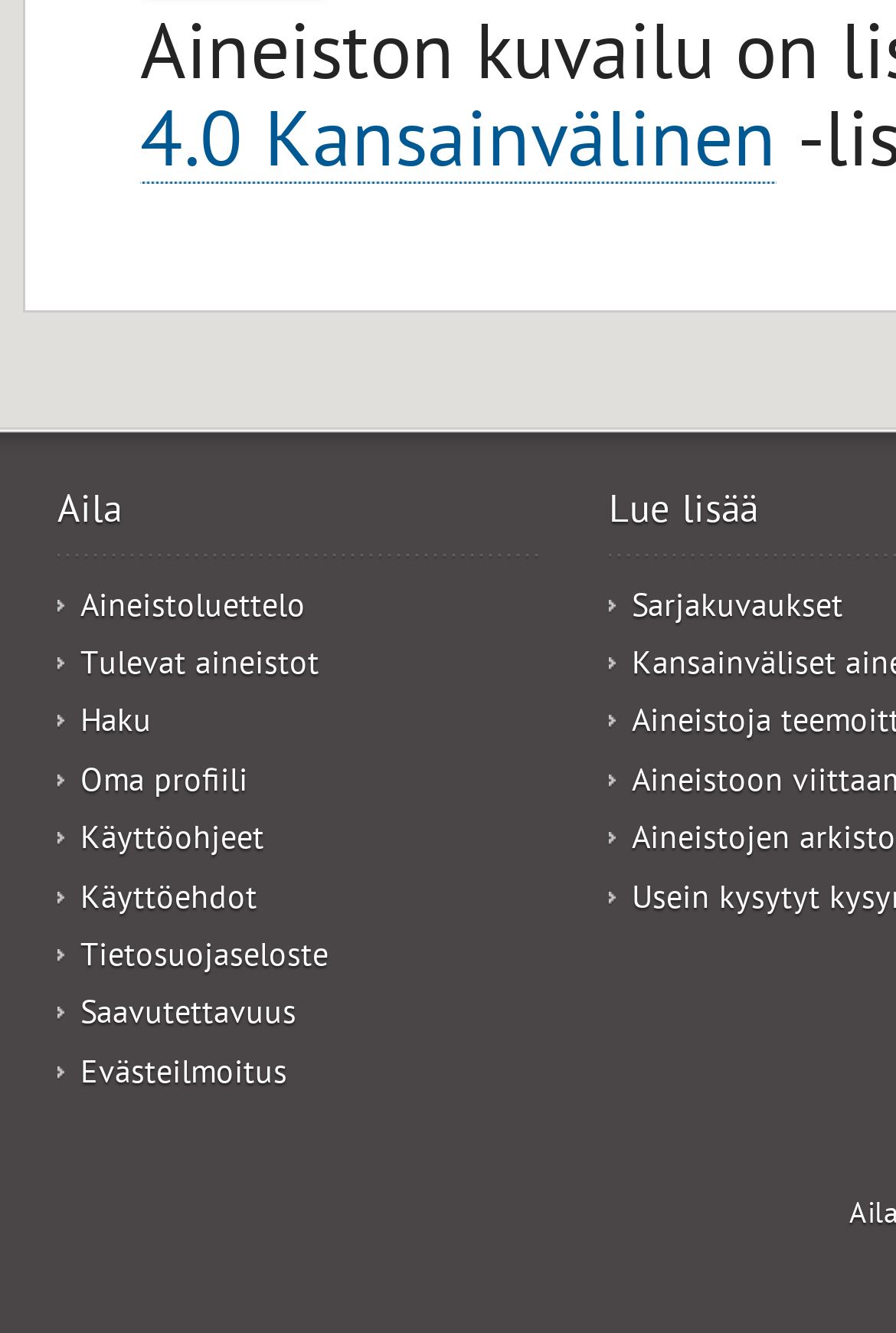Could you indicate the bounding box coordinates of the region to click in order to complete this instruction: "read more about Sarjakuvaukset".

[0.705, 0.443, 0.941, 0.472]